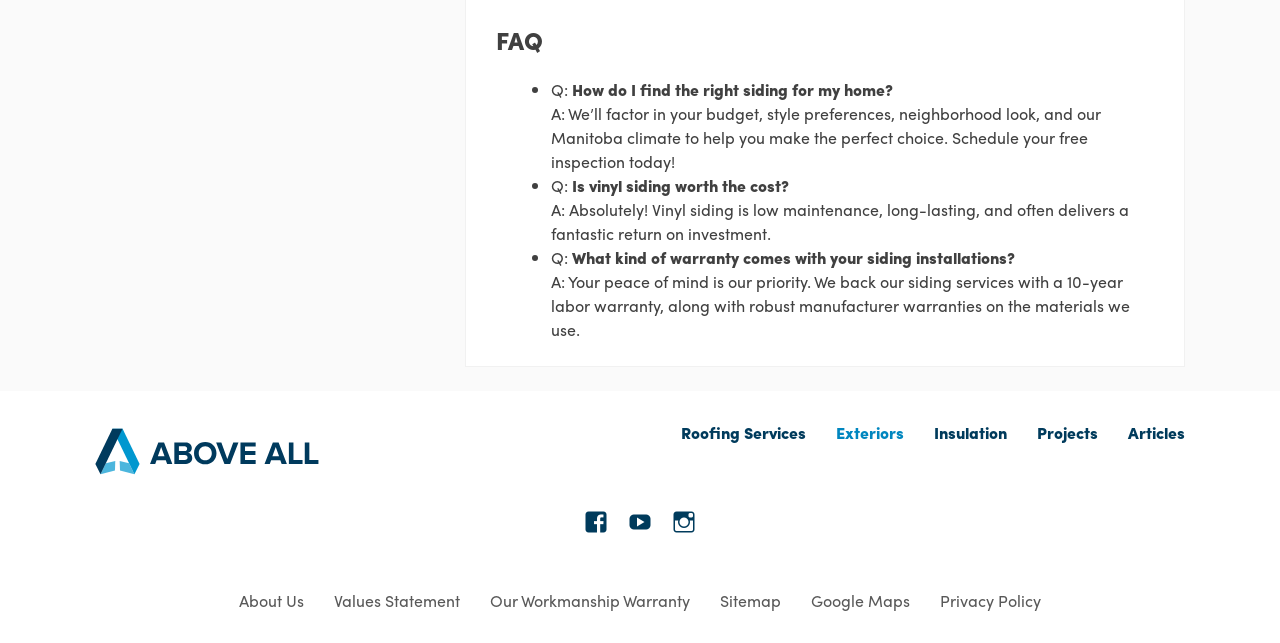What is the warranty period for siding services?
Using the image, elaborate on the answer with as much detail as possible.

According to the third FAQ, the company backs their siding services with a 10-year labor warranty, along with robust manufacturer warranties on the materials they use.